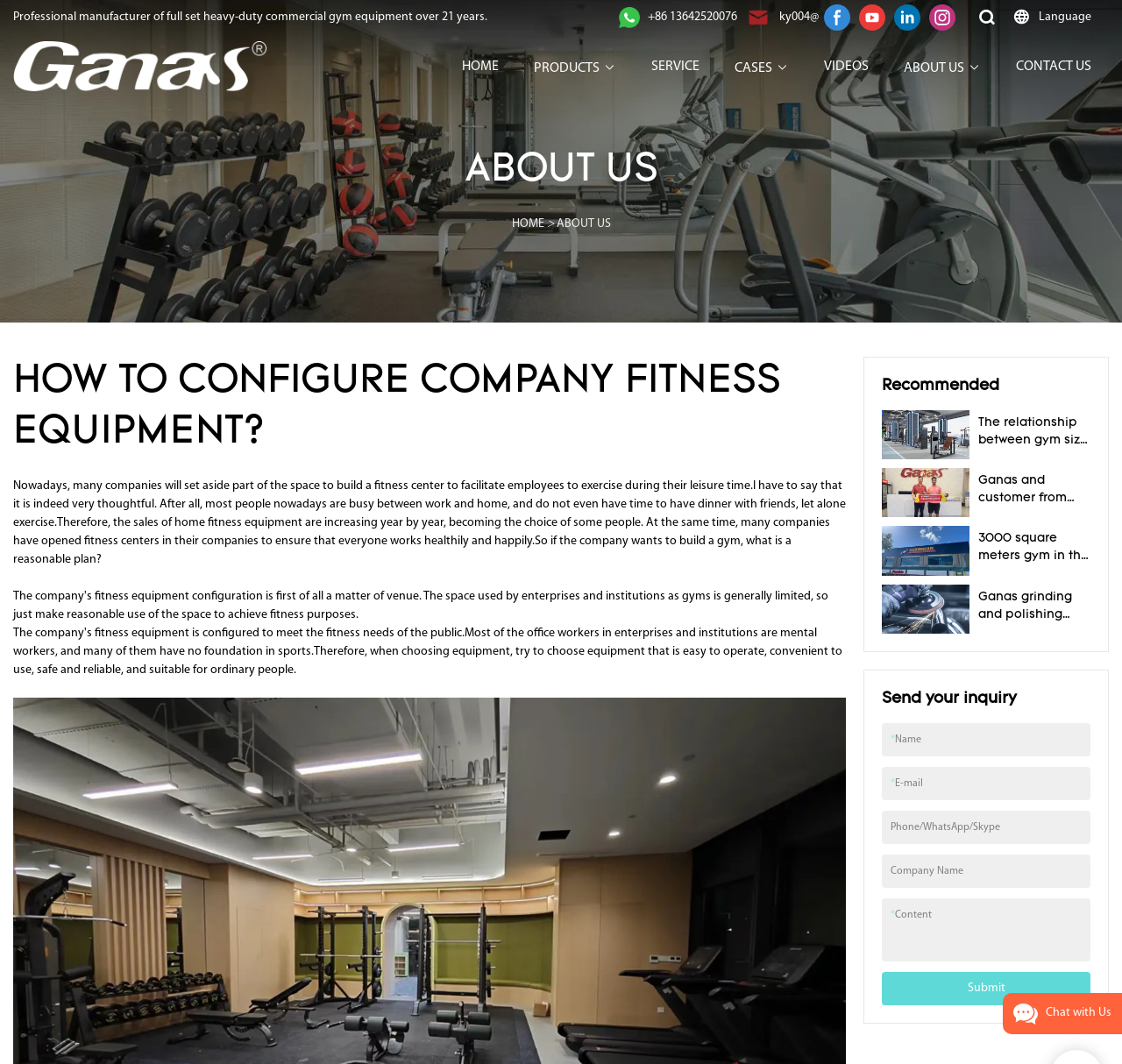Please locate the bounding box coordinates of the element that should be clicked to achieve the given instruction: "Chat with us via the chat button".

[0.903, 0.943, 0.926, 0.963]